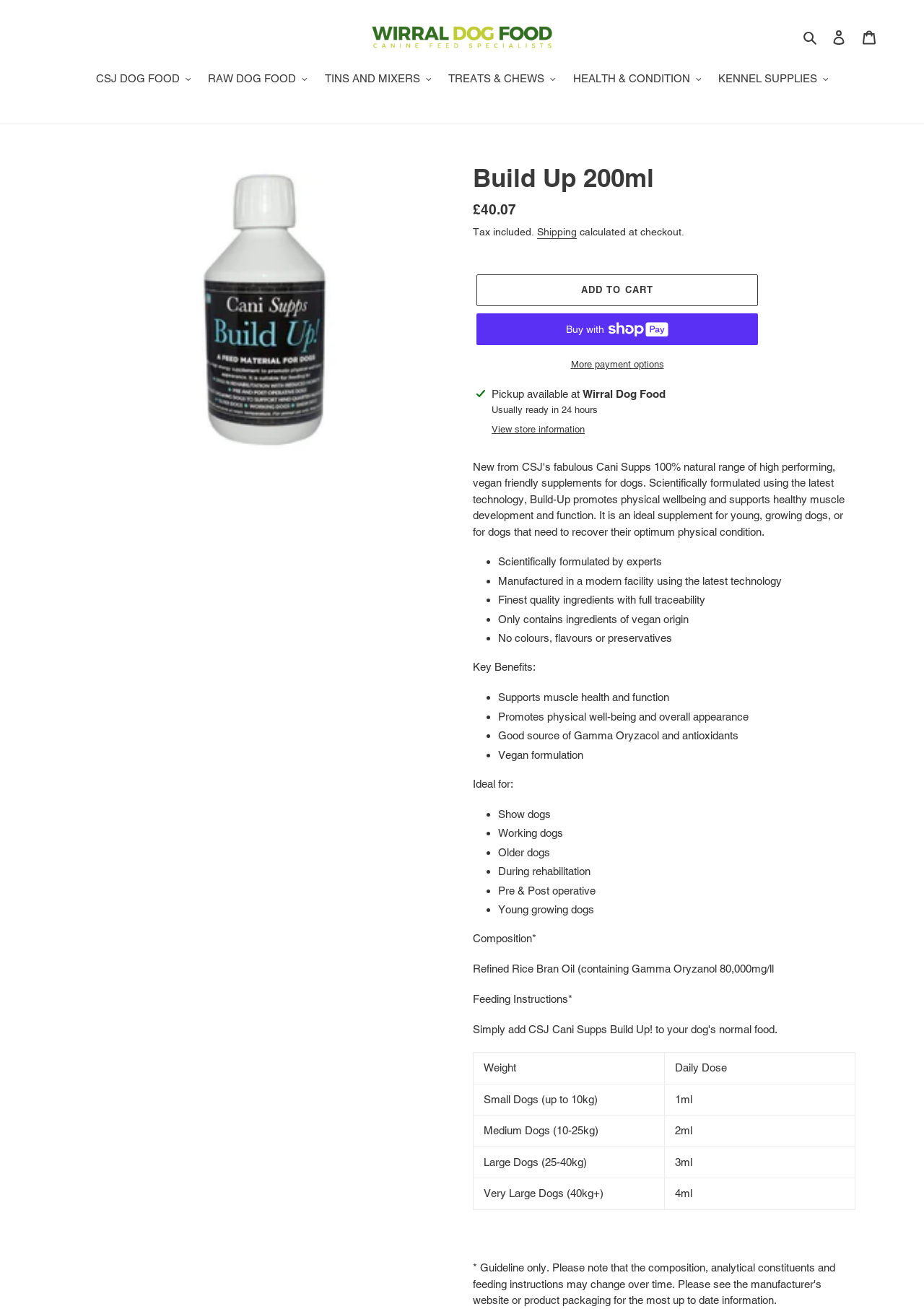What is the price of the product?
Based on the image, provide a one-word or brief-phrase response.

£40.07